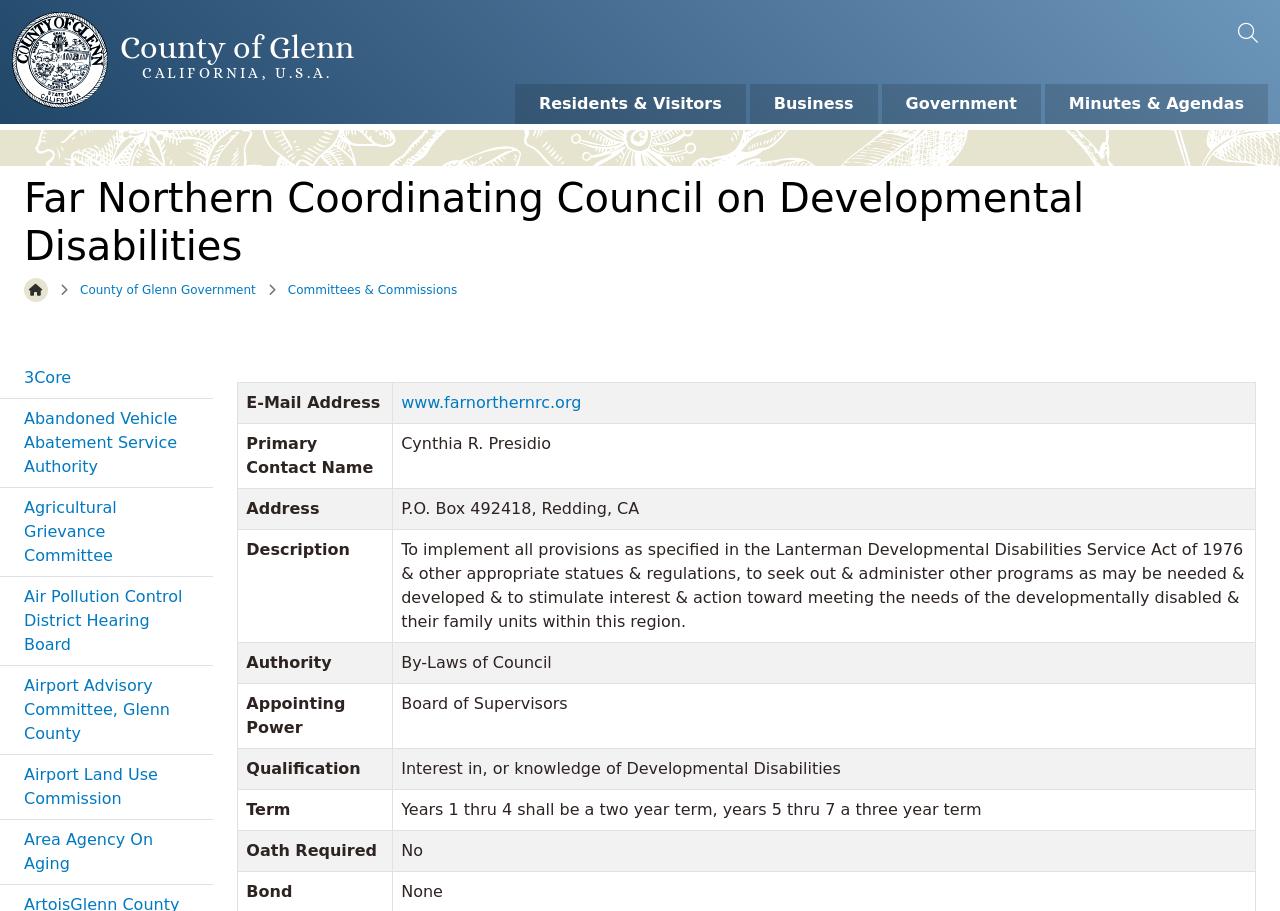Please mark the clickable region by giving the bounding box coordinates needed to complete this instruction: "Check email address of Area Agency On Aging".

[0.313, 0.431, 0.454, 0.452]